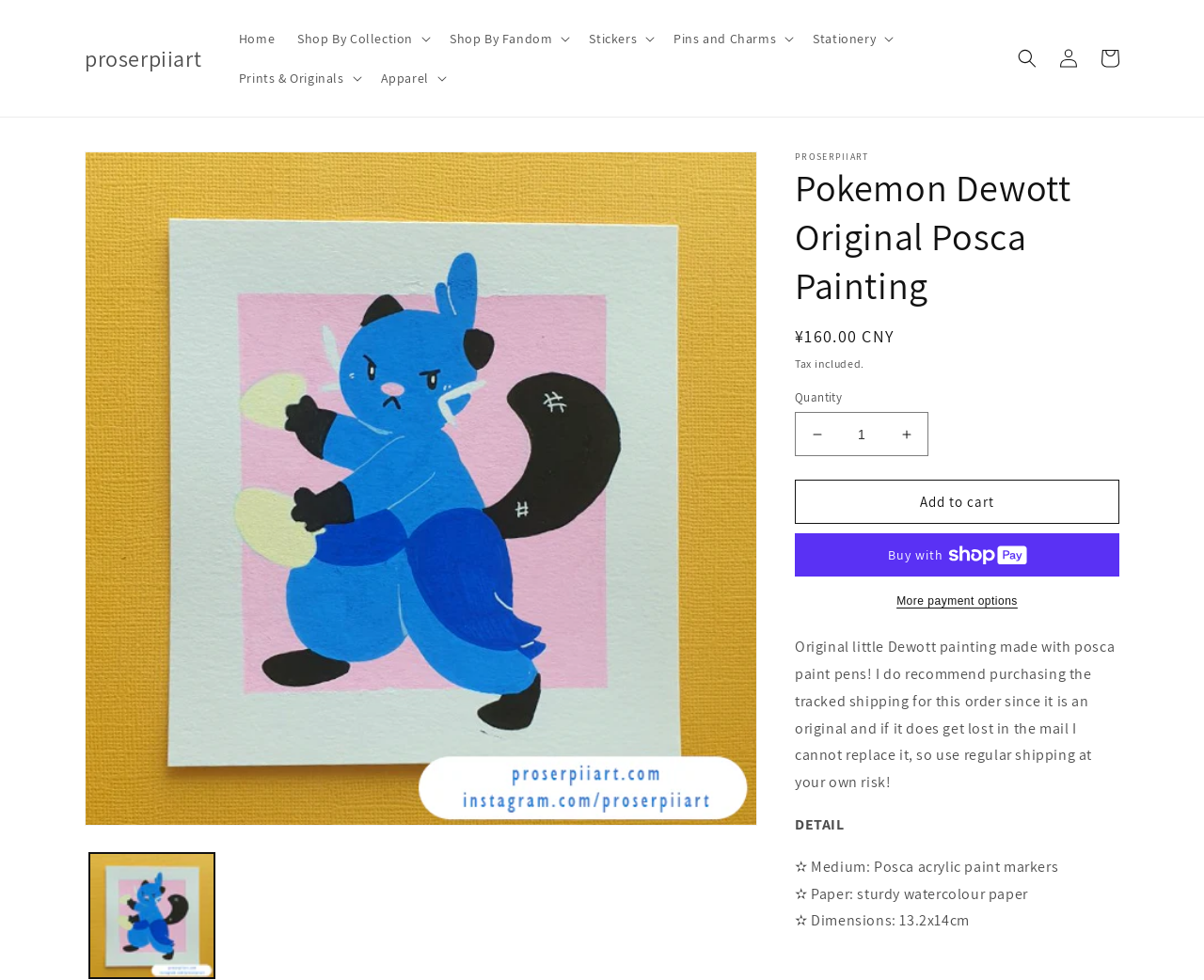Show me the bounding box coordinates of the clickable region to achieve the task as per the instruction: "Increase quantity".

[0.735, 0.421, 0.77, 0.466]